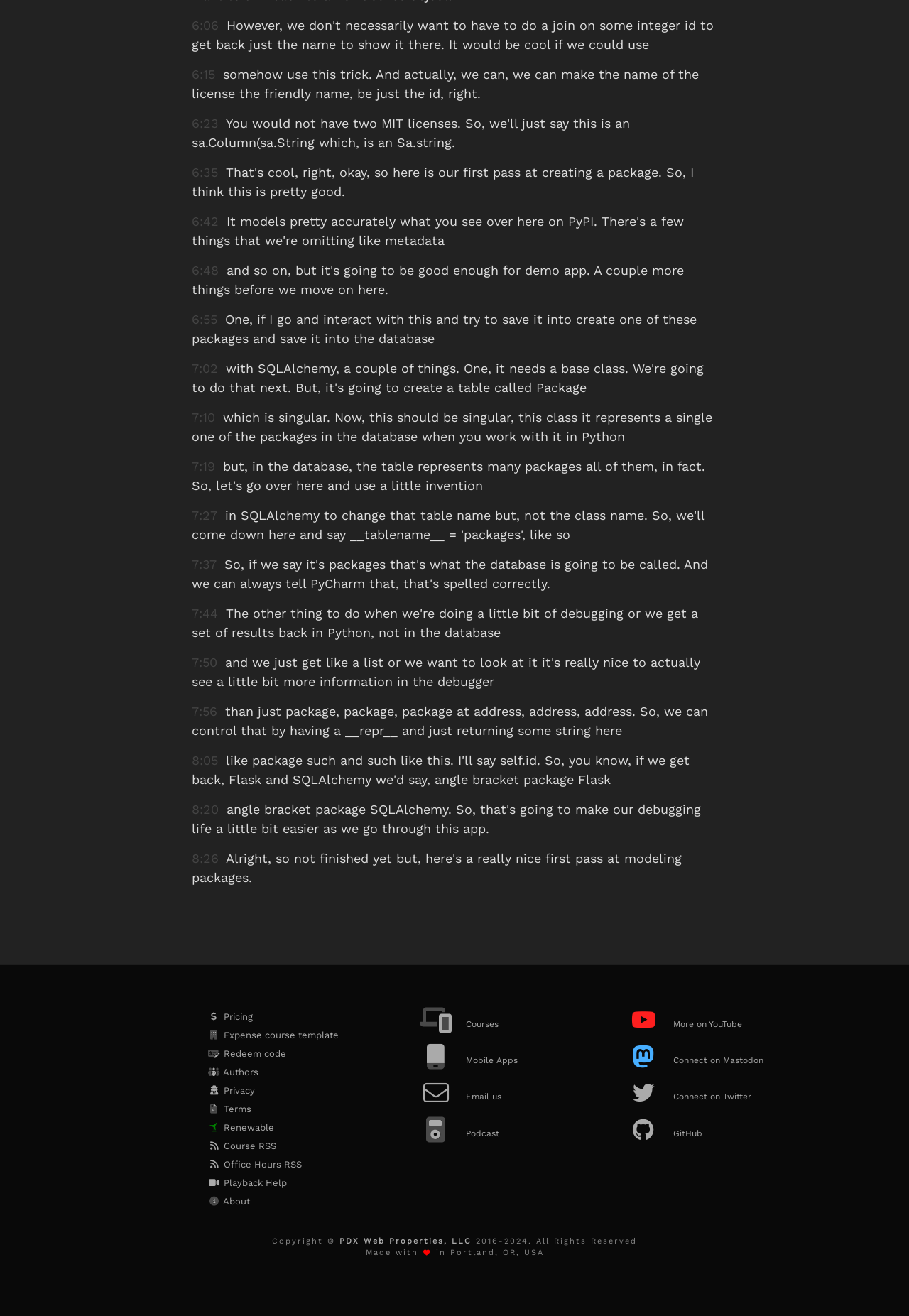Specify the bounding box coordinates of the area to click in order to execute this command: 'Go to Expense course template'. The coordinates should consist of four float numbers ranging from 0 to 1, and should be formatted as [left, top, right, bottom].

[0.228, 0.78, 0.392, 0.794]